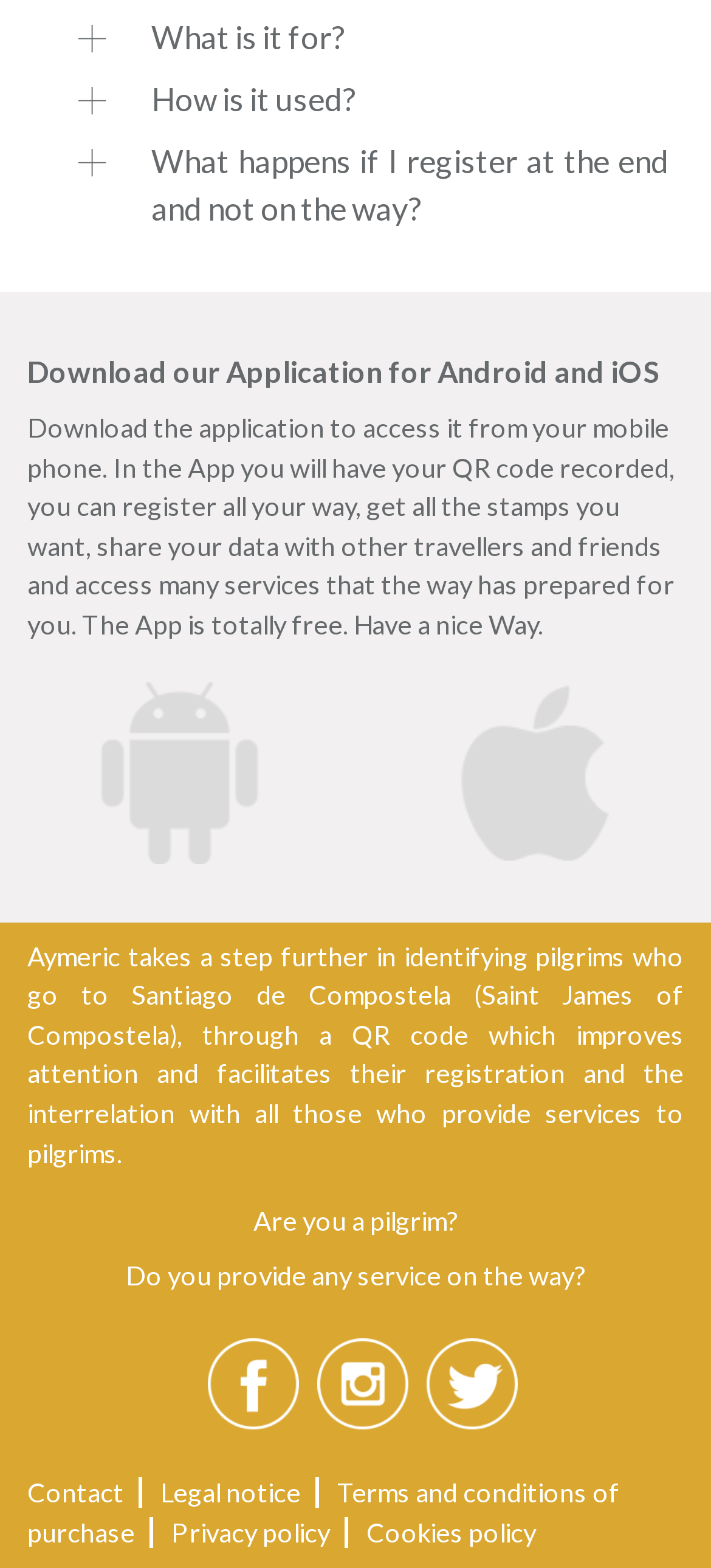Please determine the bounding box coordinates of the element's region to click for the following instruction: "Contact us".

[0.038, 0.942, 0.2, 0.962]